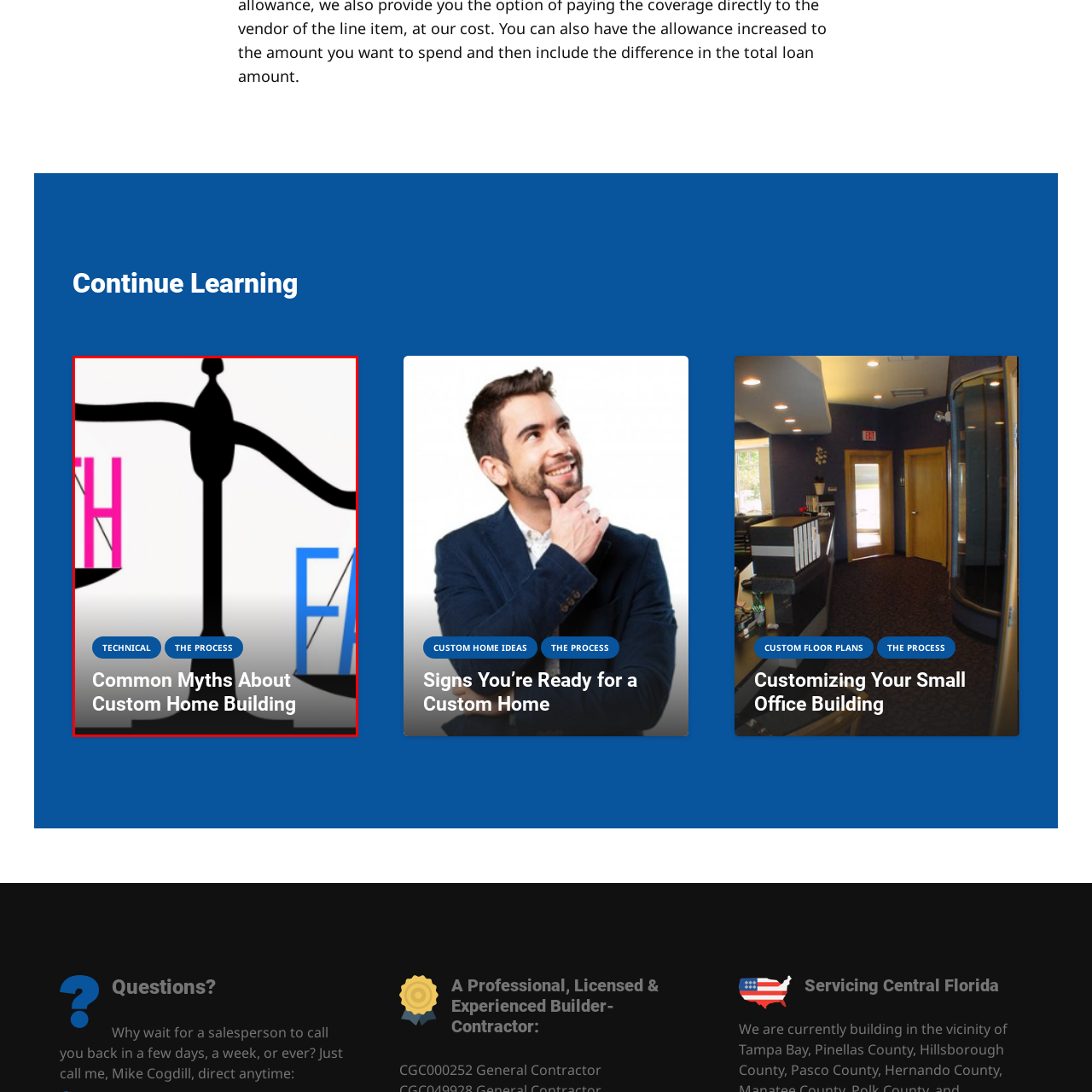What are the two buttons labeled below the title?
Look at the image surrounded by the red border and respond with a one-word or short-phrase answer based on your observation.

TECHNICAL and THE PROCESS